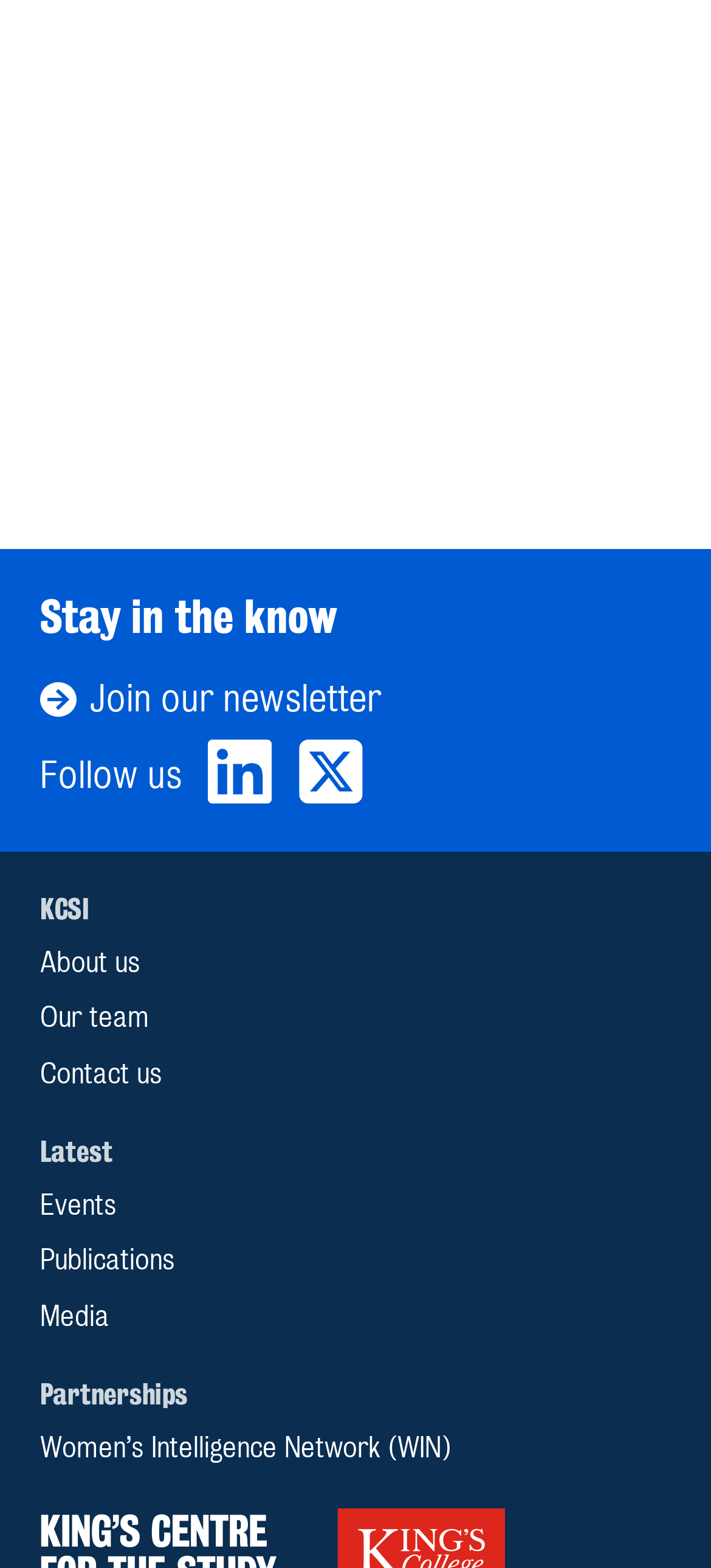What is the publication date of the first research output?
From the image, respond with a single word or phrase.

1 Feb 2000